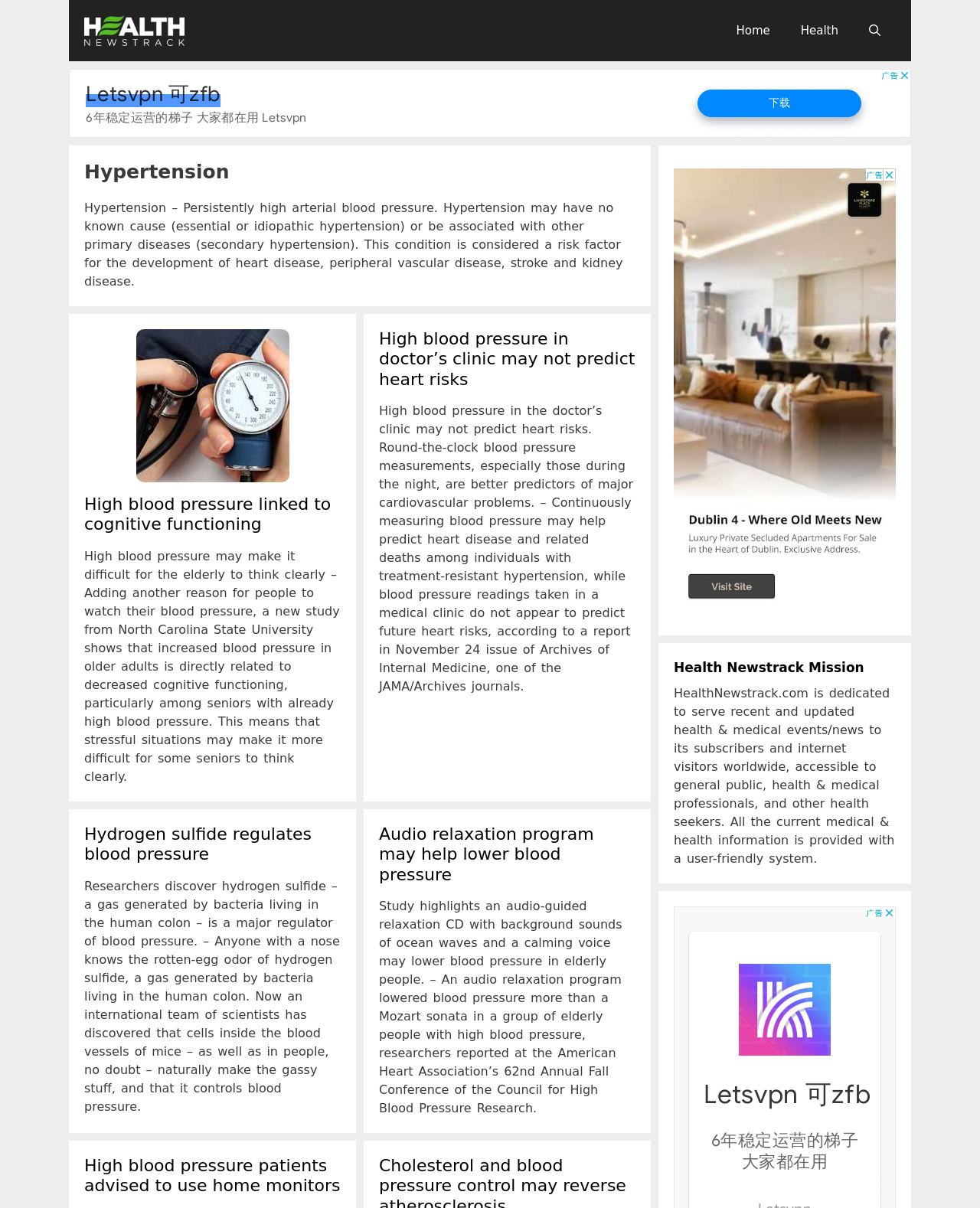What is the topic of the third article?
We need a detailed and exhaustive answer to the question. Please elaborate.

The topic of the third article can be found by examining the heading of the third article section, which contains the text 'Hydrogen sulfide regulates blood pressure'.